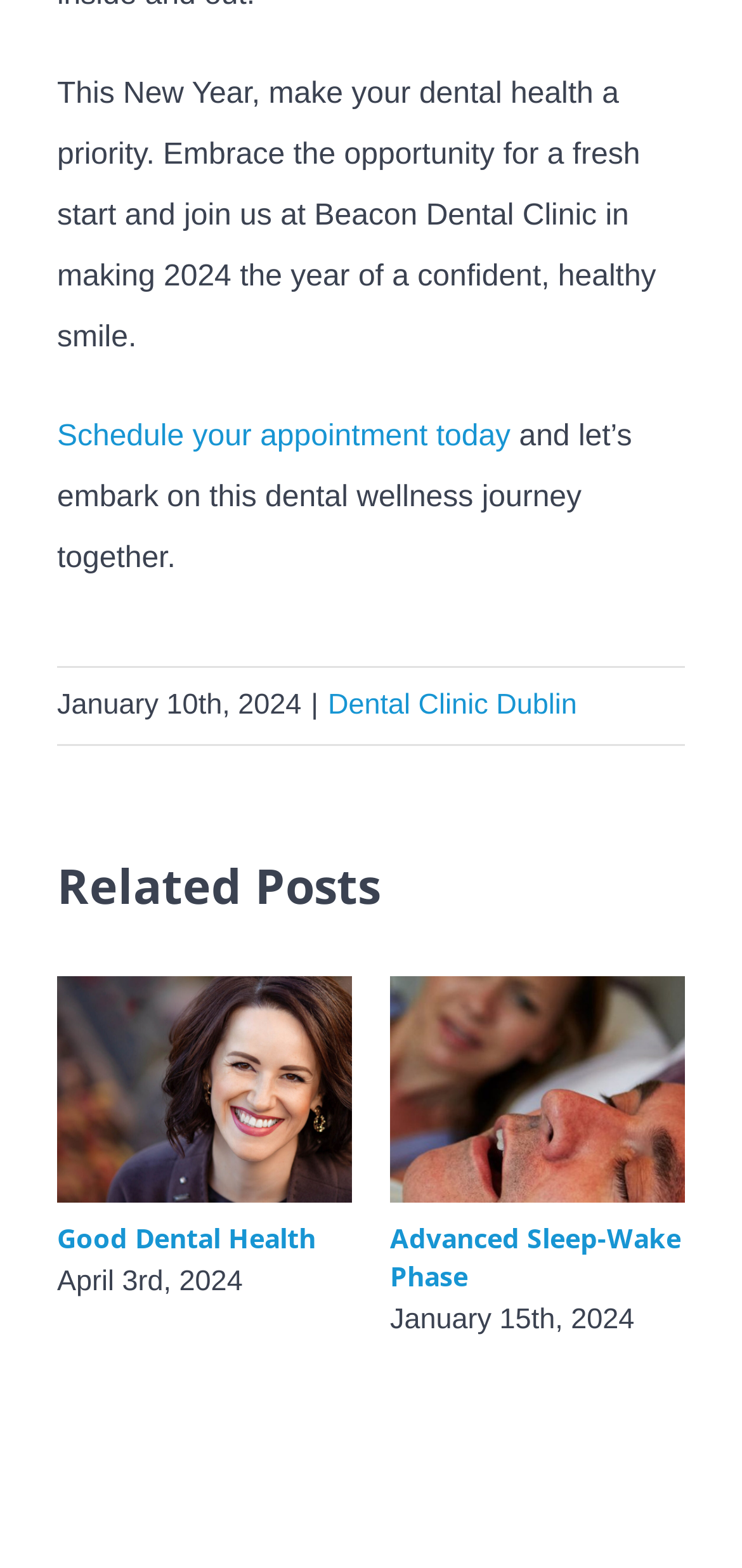Answer with a single word or phrase: 
What type of content is listed under 'Related Posts'?

Blog posts